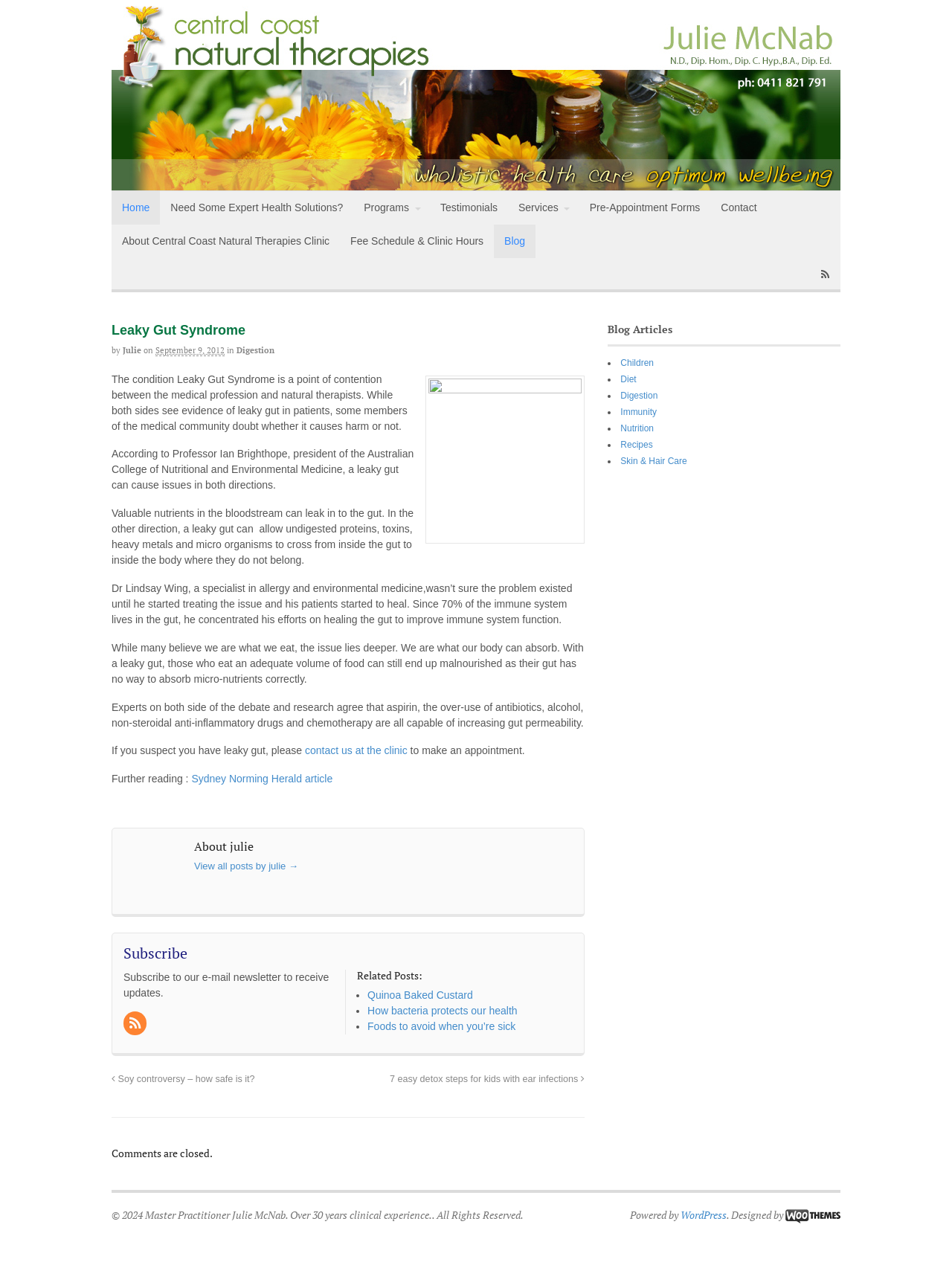Please find the bounding box coordinates of the element's region to be clicked to carry out this instruction: "Click on the 'Home' link".

[0.117, 0.151, 0.168, 0.177]